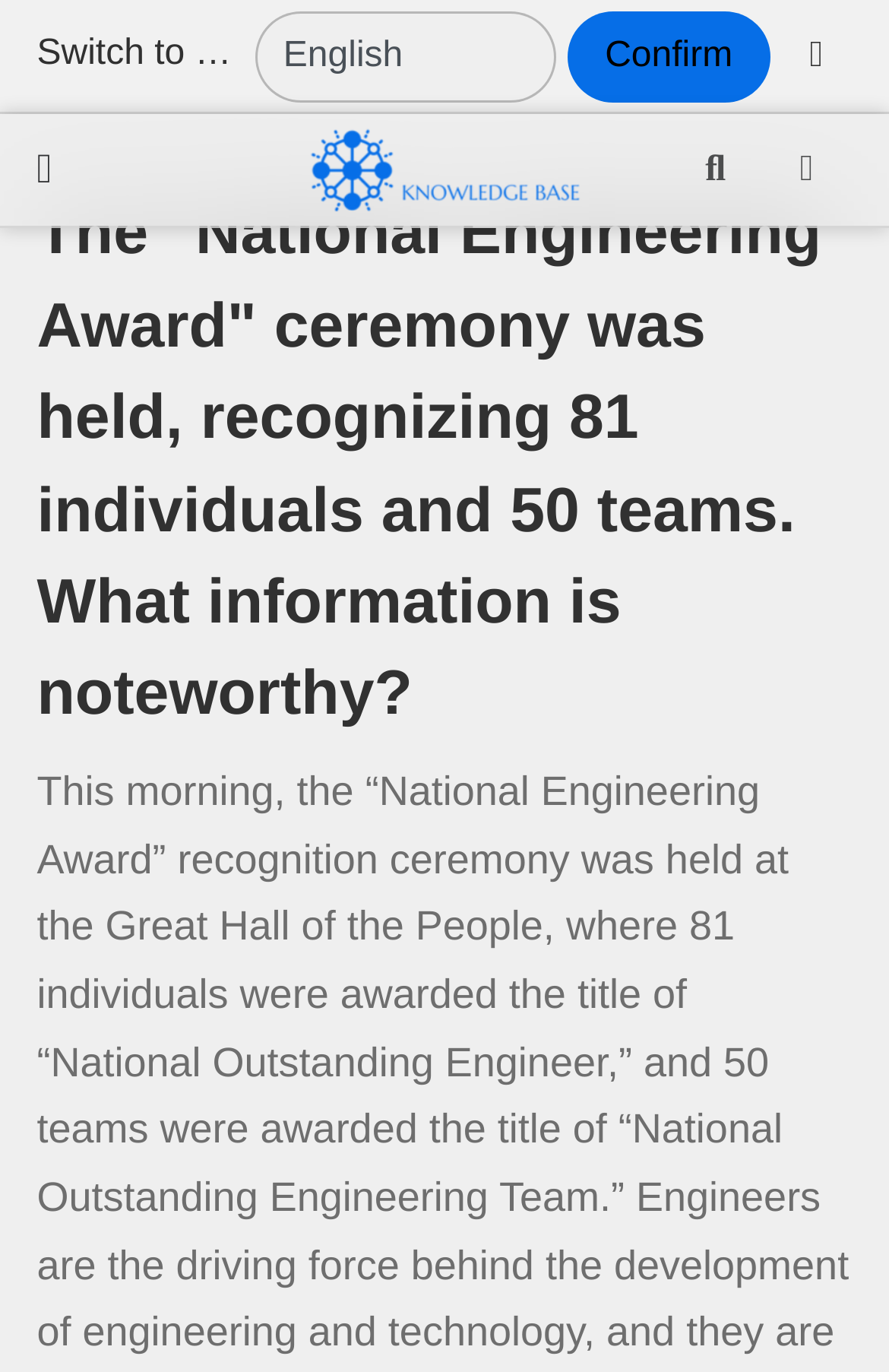What is the purpose of the button with the text 'Toggle navigation'? From the image, respond with a single word or brief phrase.

To toggle navigation